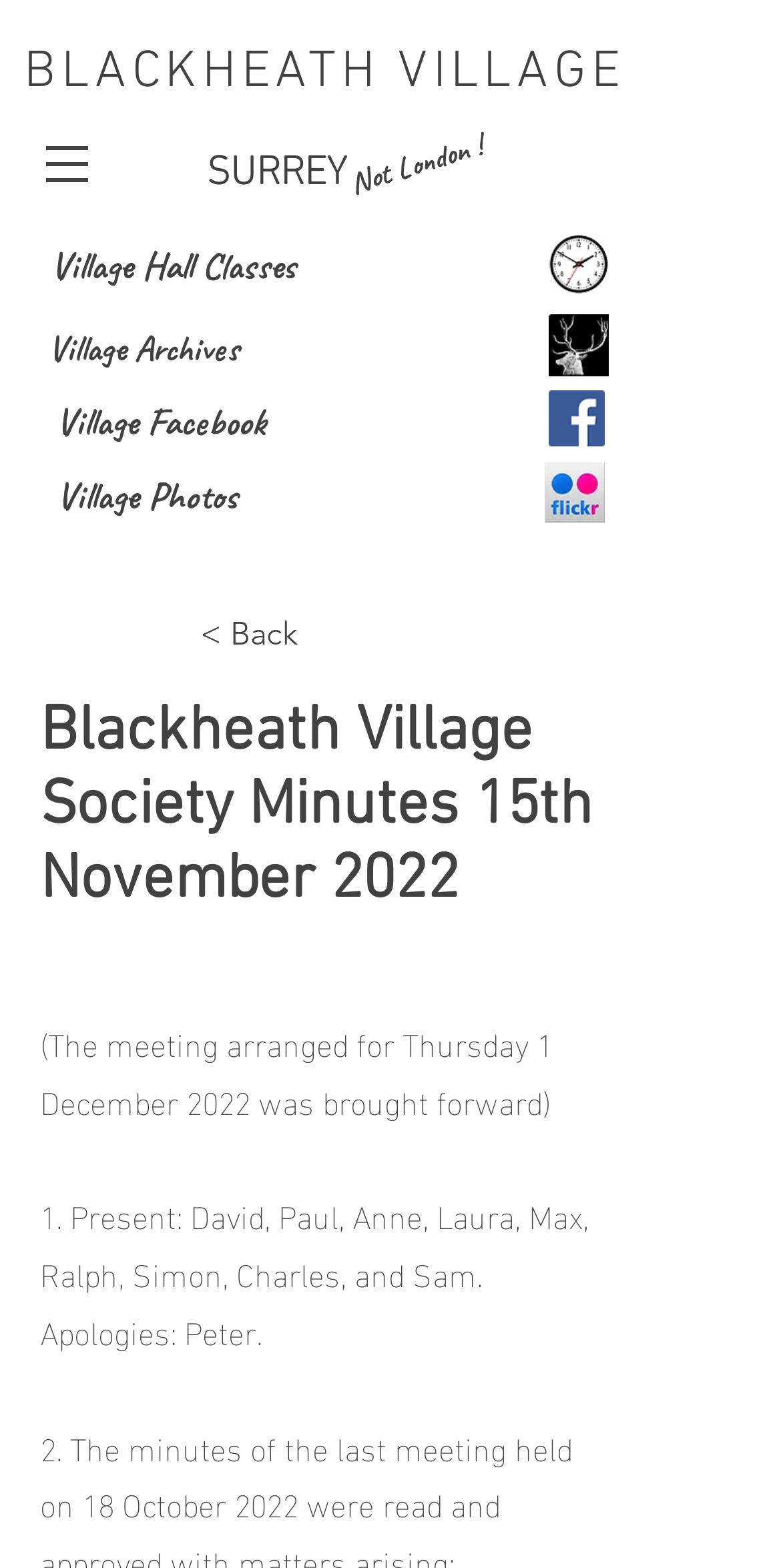Find the bounding box of the UI element described as: "< Back". The bounding box coordinates should be given as four float values between 0 and 1, i.e., [left, top, right, bottom].

[0.256, 0.378, 0.564, 0.431]